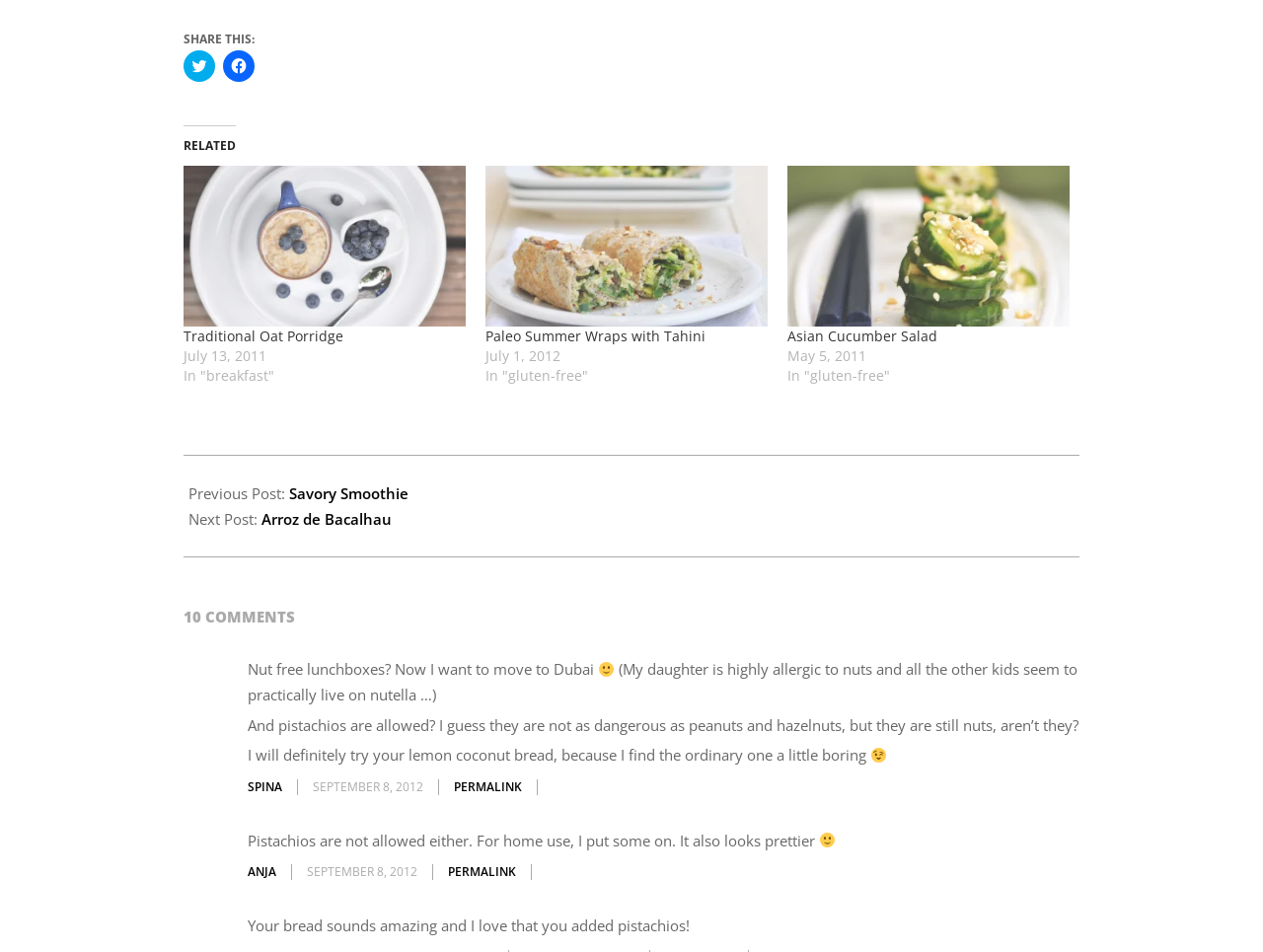What is the name of the person who commented 'Nut free lunchboxes? Now I want to move to Dubai'?
Using the information presented in the image, please offer a detailed response to the question.

The comment 'Nut free lunchboxes? Now I want to move to Dubai' does not specify the name of the person who made the comment.